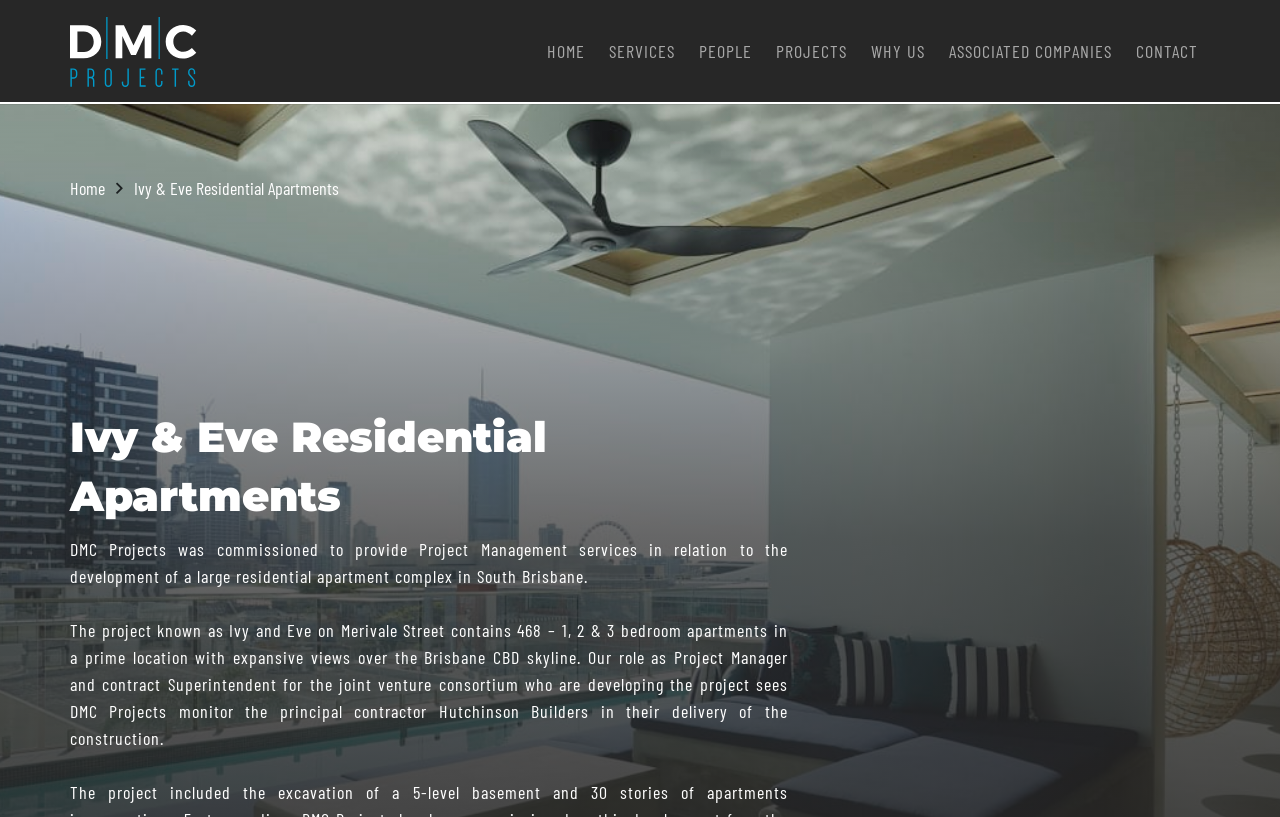Answer the following in one word or a short phrase: 
How many bedrooms are available in the apartments?

1, 2, 3